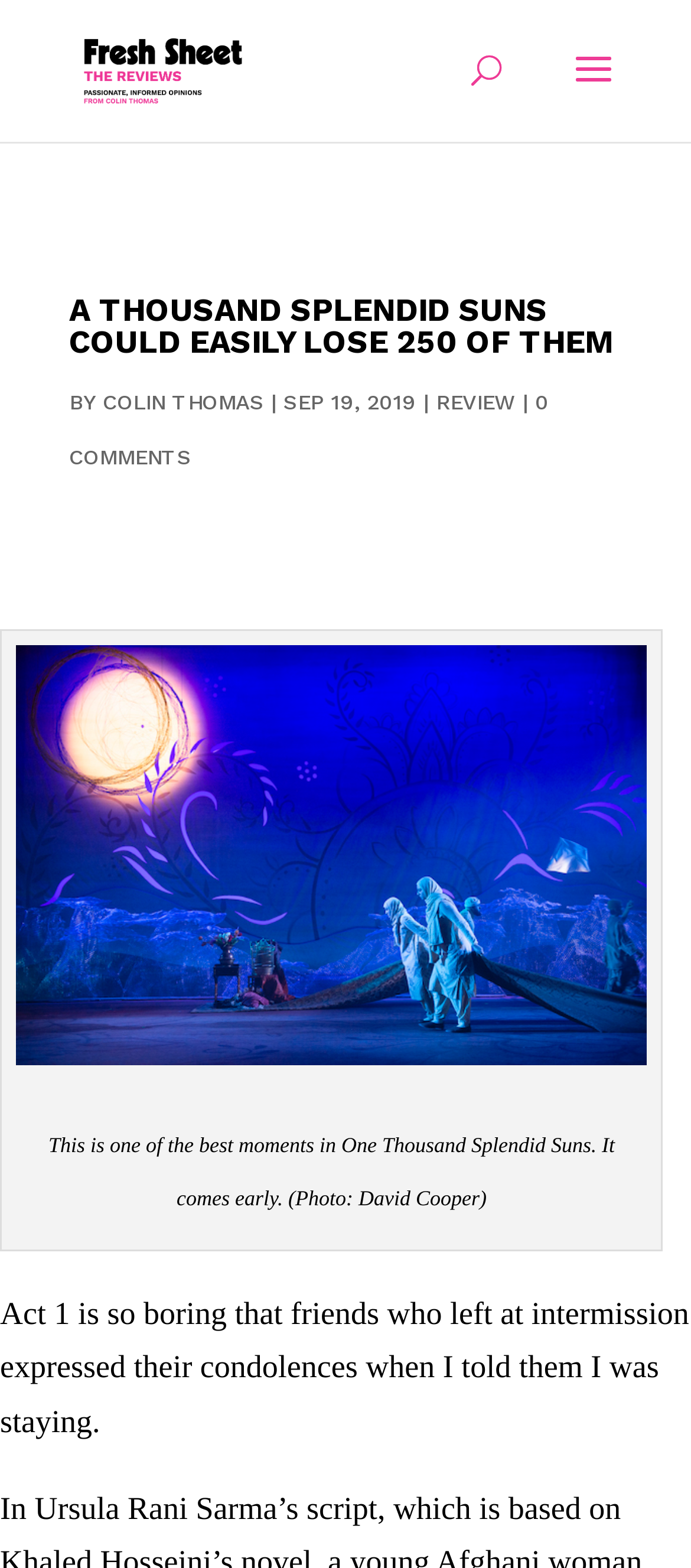What is the subject of the review?
Using the image provided, answer with just one word or phrase.

A Thousand Splendid Suns